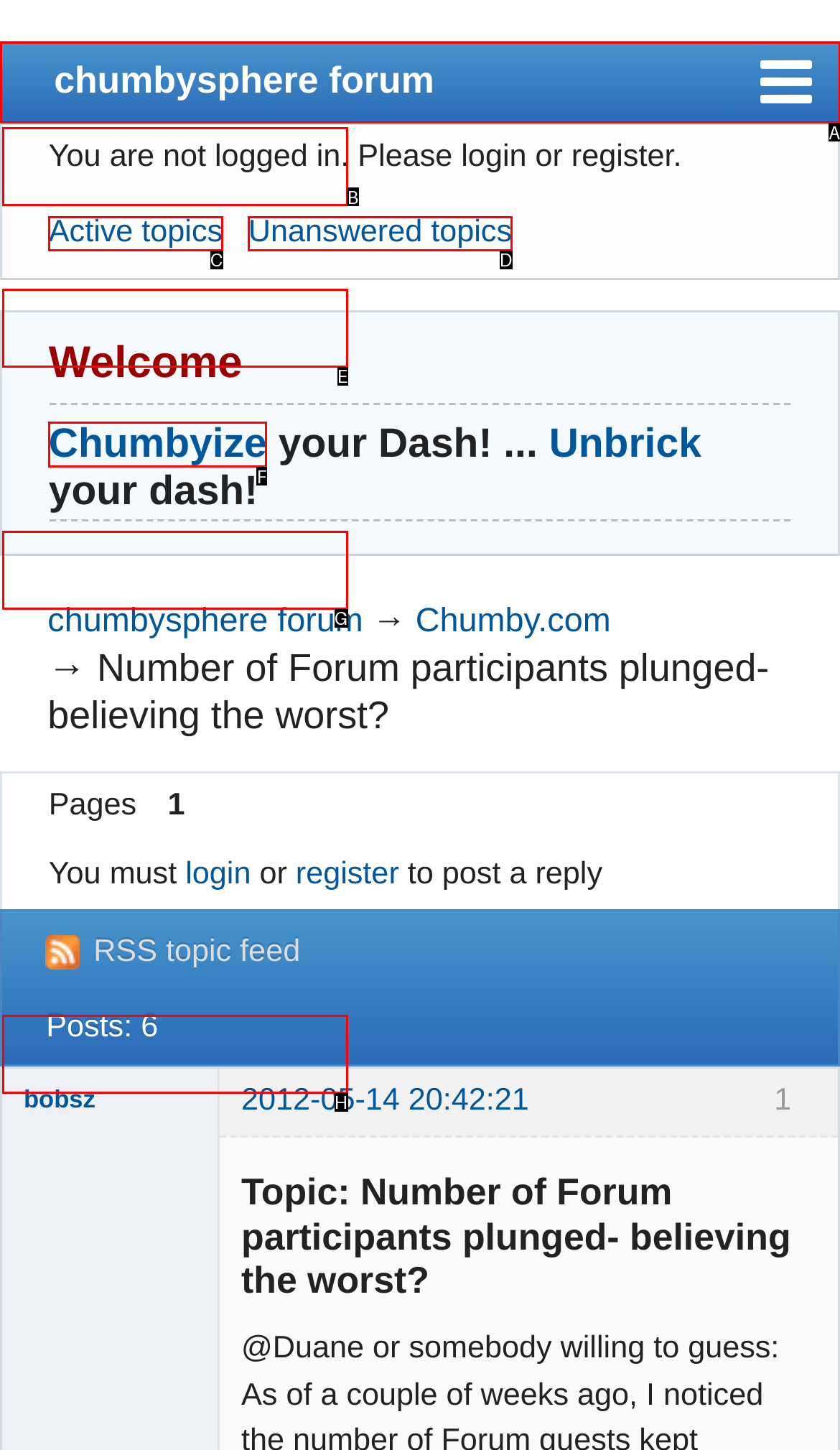Determine which HTML element I should select to execute the task: go to chumbysphere forum
Reply with the corresponding option's letter from the given choices directly.

A